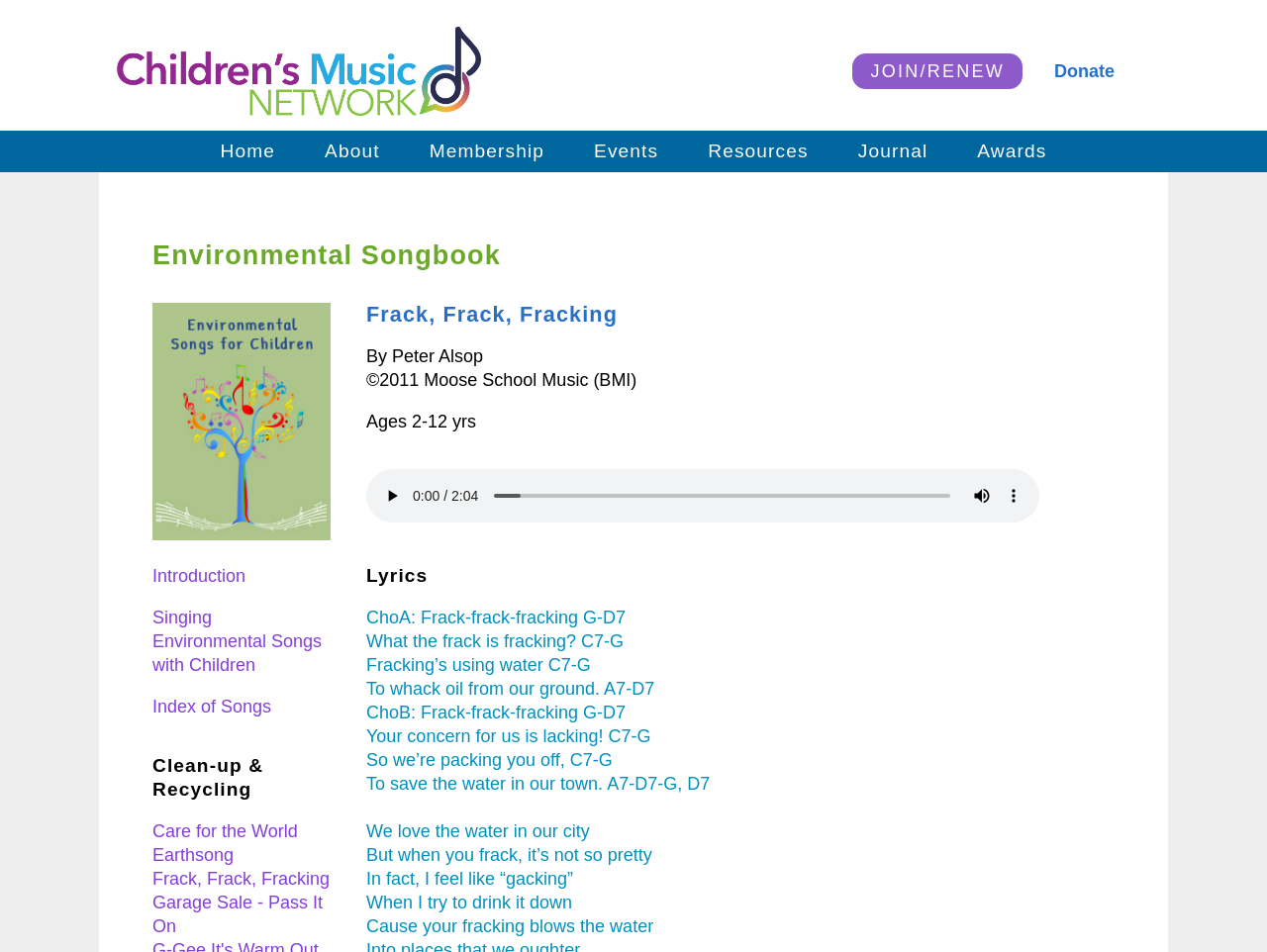Who wrote the song?
Using the information from the image, answer the question thoroughly.

I found the answer by looking at the static text elements on the webpage, and one of them has the text 'By Peter Alsop', which suggests that Peter Alsop is the writer of the song.